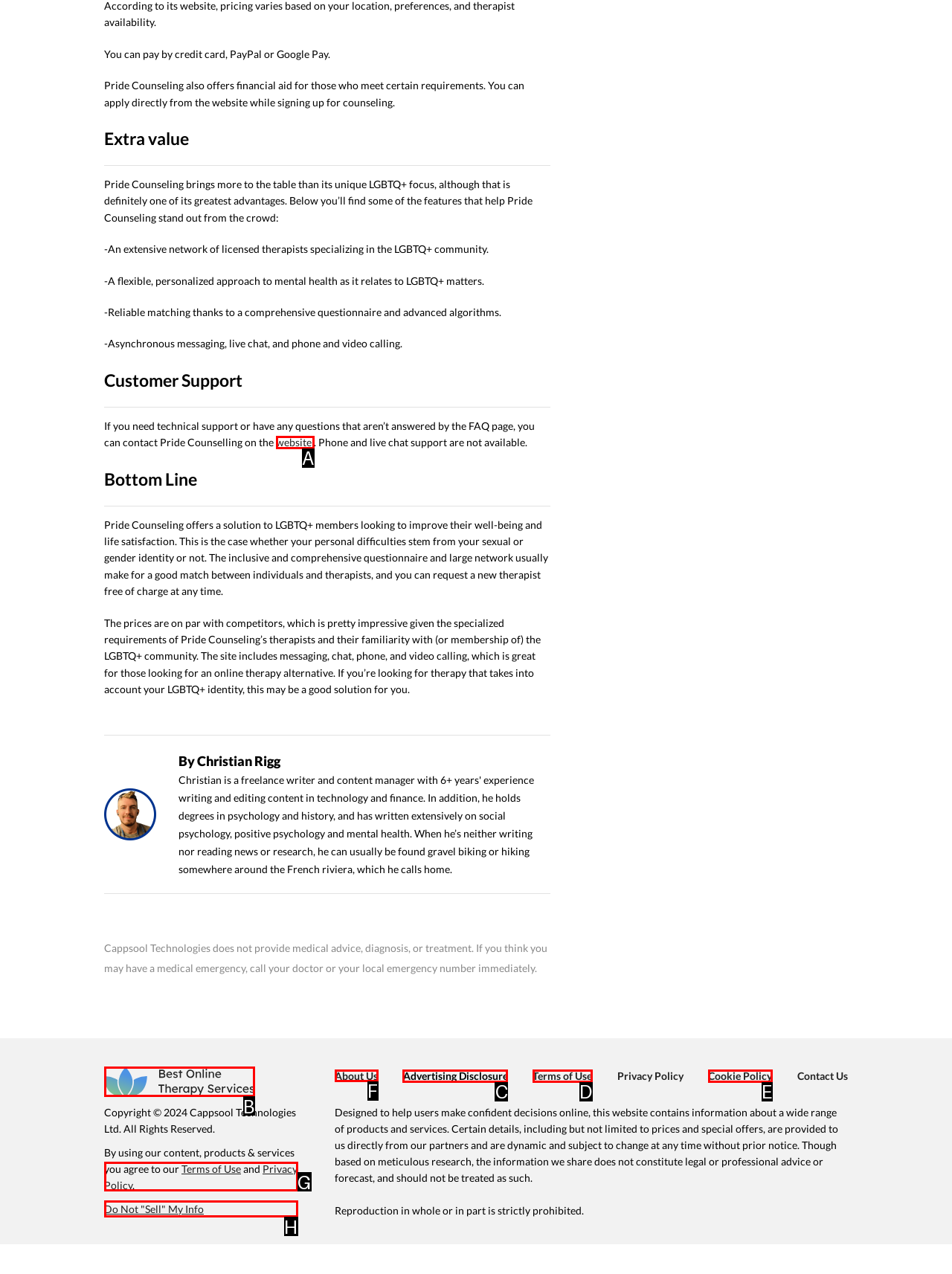Identify the letter of the option to click in order to Click the 'About Us' link. Answer with the letter directly.

F